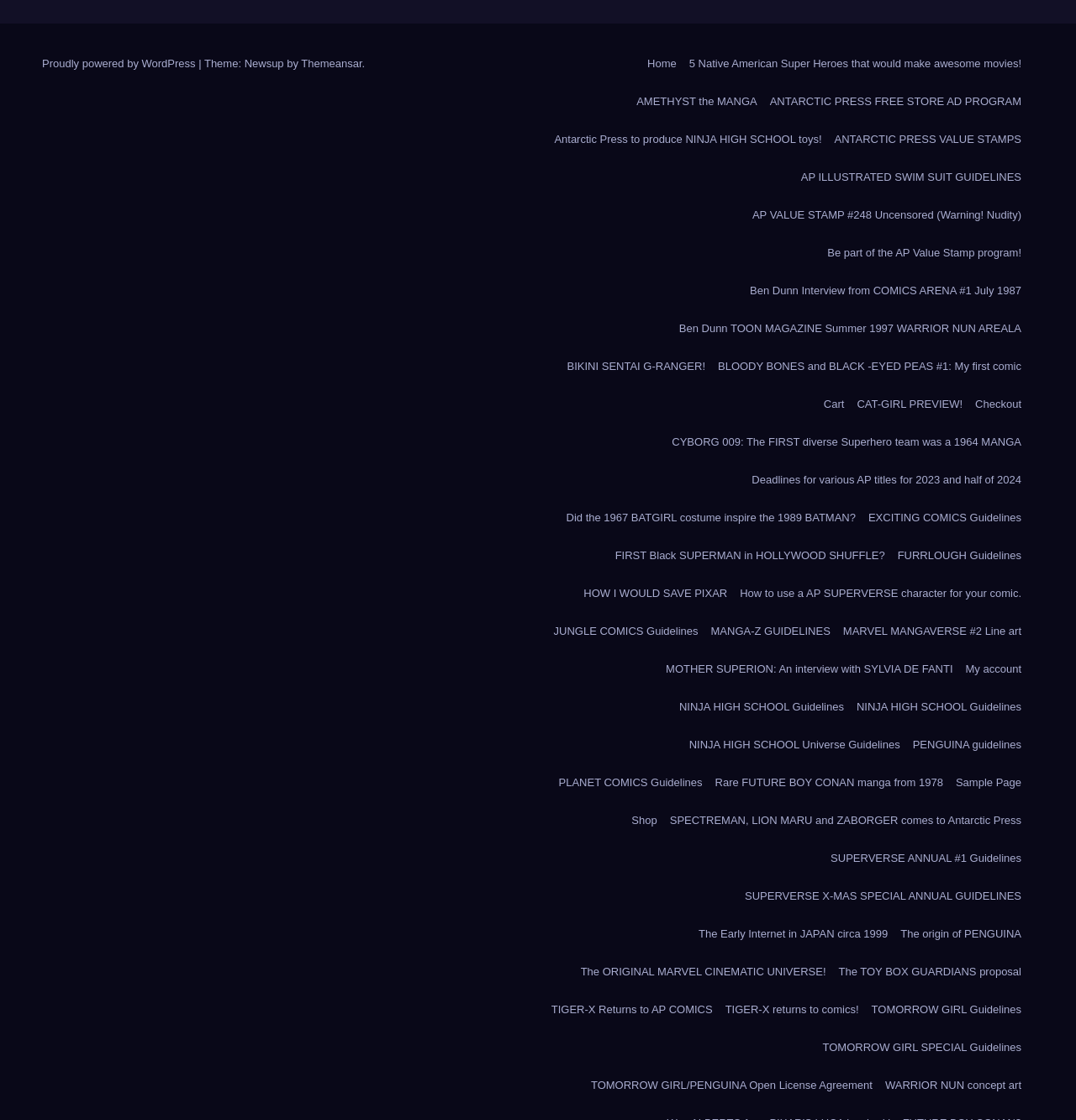Answer the following inquiry with a single word or phrase:
What is the theme of this website?

Newsup